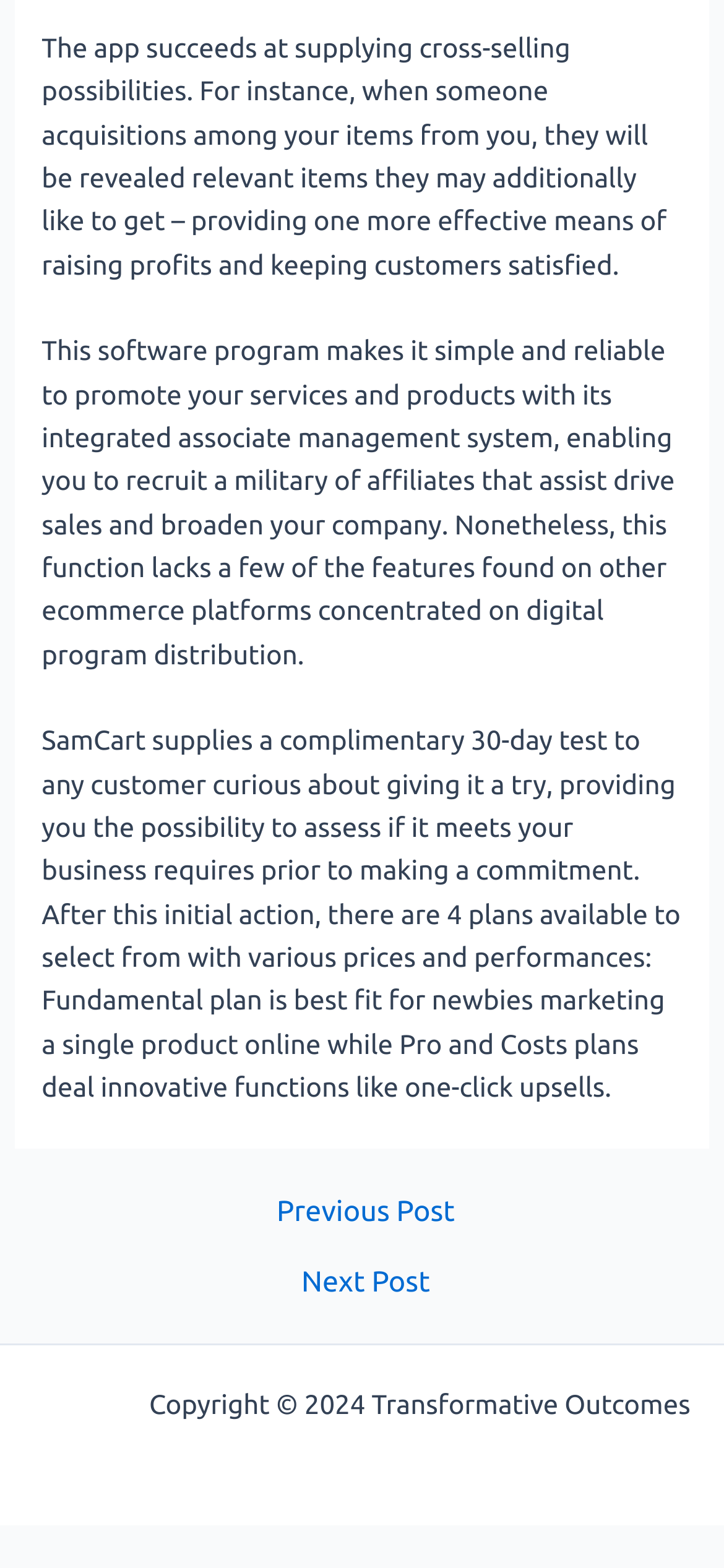What is the purpose of the 'Previous Post' and 'Next Post' links?
Examine the screenshot and reply with a single word or phrase.

Post navigation